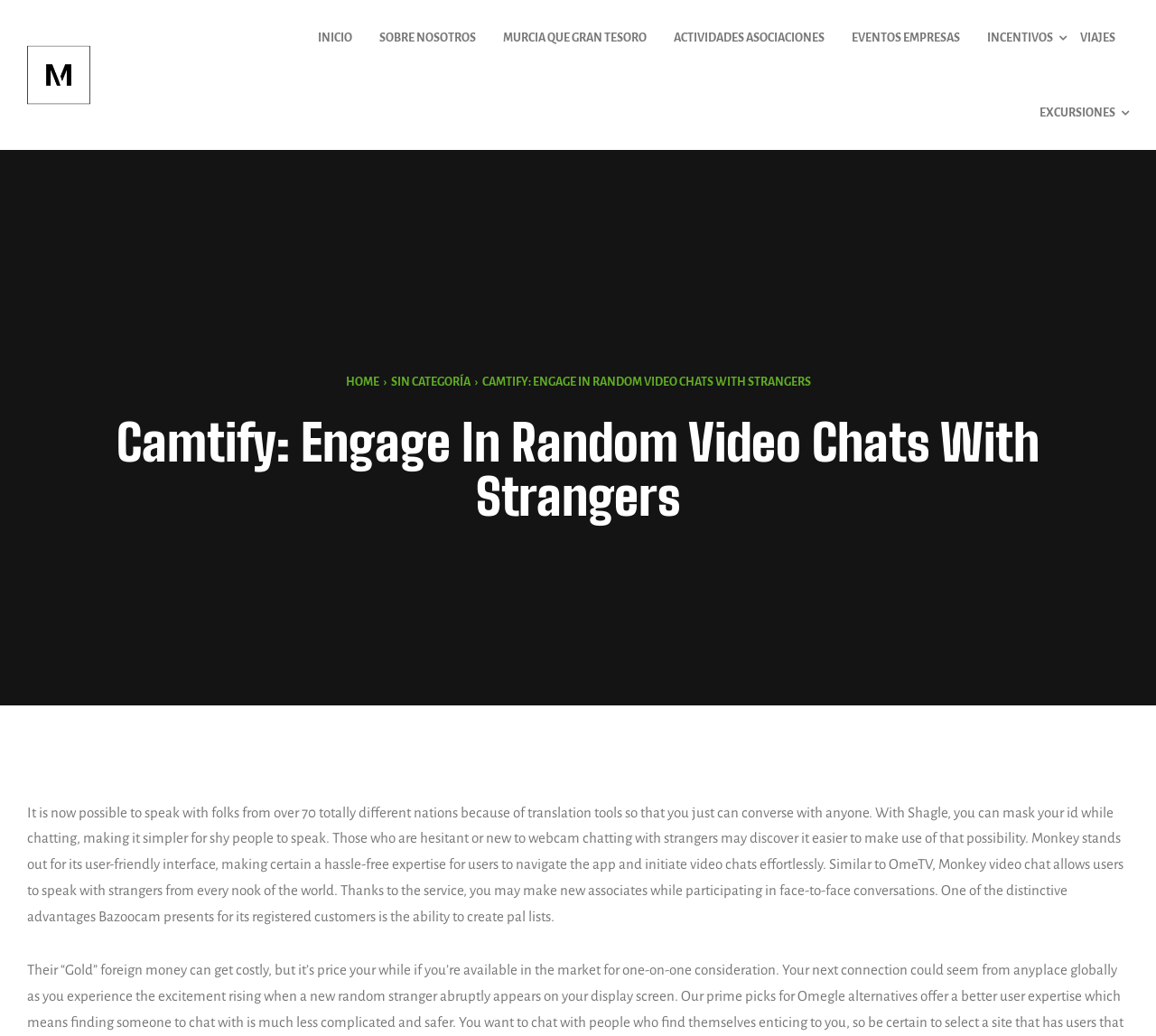What is the unique feature of Bazoocam?
Please look at the screenshot and answer using one word or phrase.

Create friend lists